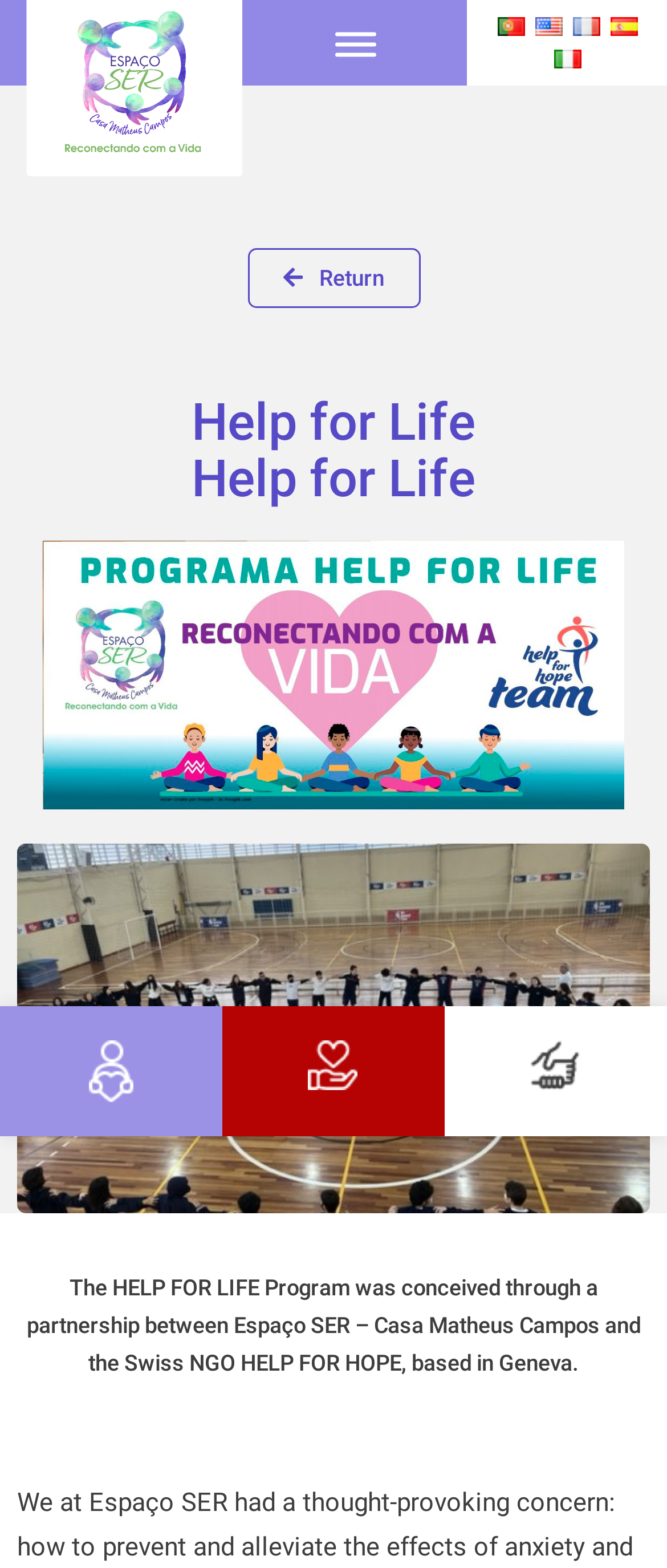Provide a one-word or short-phrase answer to the question:
What is the language of the first link?

Português